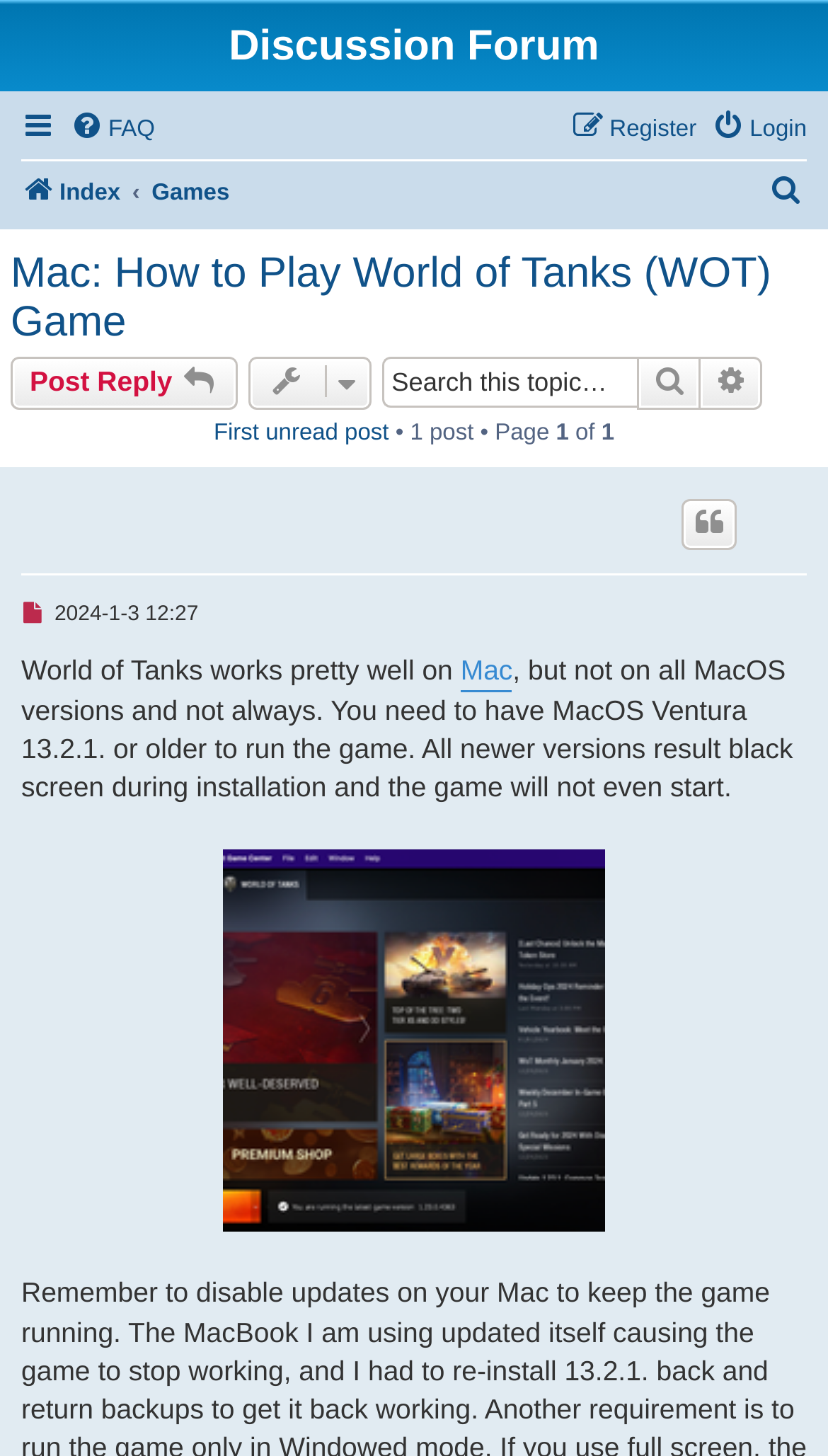Locate the bounding box of the user interface element based on this description: "Search".

[0.77, 0.246, 0.847, 0.281]